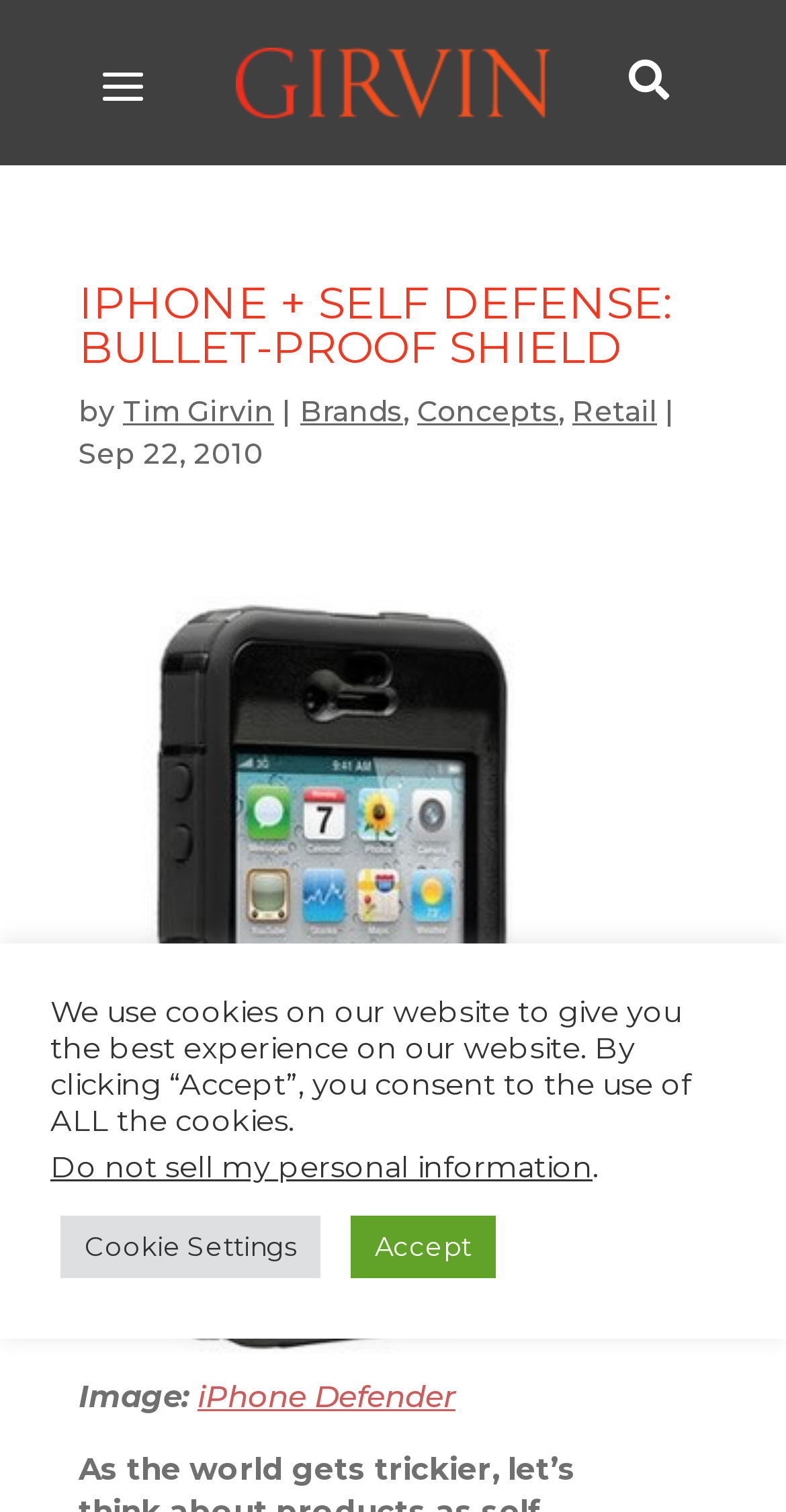Please find the bounding box coordinates of the element that you should click to achieve the following instruction: "View the Retail page". The coordinates should be presented as four float numbers between 0 and 1: [left, top, right, bottom].

[0.728, 0.26, 0.836, 0.284]